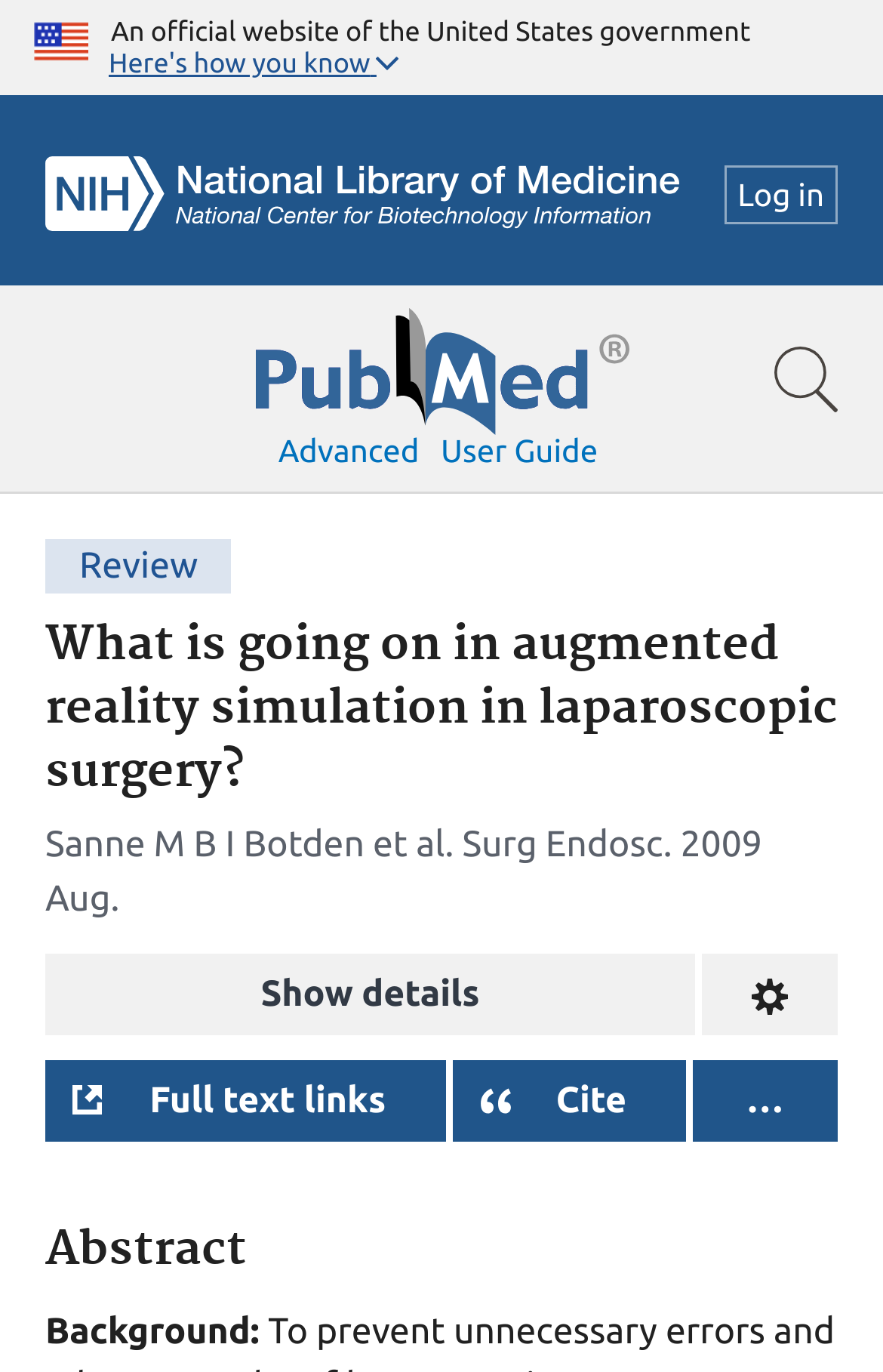From the image, can you give a detailed response to the question below:
What is the name of the logo in the top left corner?

I found this by examining the top left corner of the webpage, where I saw a link element with the text 'NCBI Logo' and an image element with the same name.